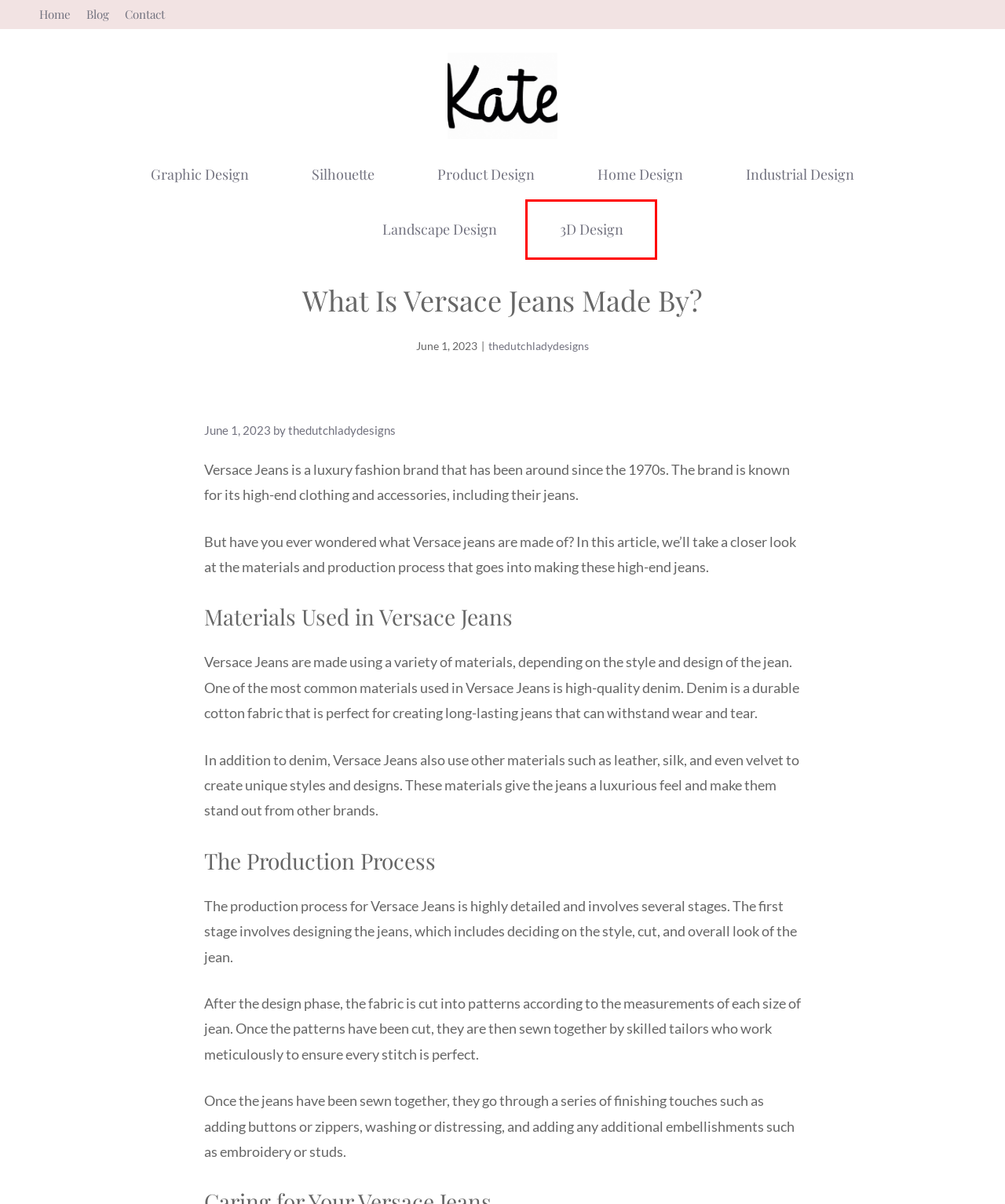Look at the given screenshot of a webpage with a red rectangle bounding box around a UI element. Pick the description that best matches the new webpage after clicking the element highlighted. The descriptions are:
A. Contact - The Dutch Lady Designs
B. 3D Design Archives - The Dutch Lady Designs
C. Industrial Design Archives - The Dutch Lady Designs
D. Product Design Archives - The Dutch Lady Designs
E. thedutchladydesigns, Author at The Dutch Lady Designs
F. Graphic Design Archives - The Dutch Lady Designs
G. Home Design Archives - The Dutch Lady Designs
H. Blog - The Dutch Lady Designs

B